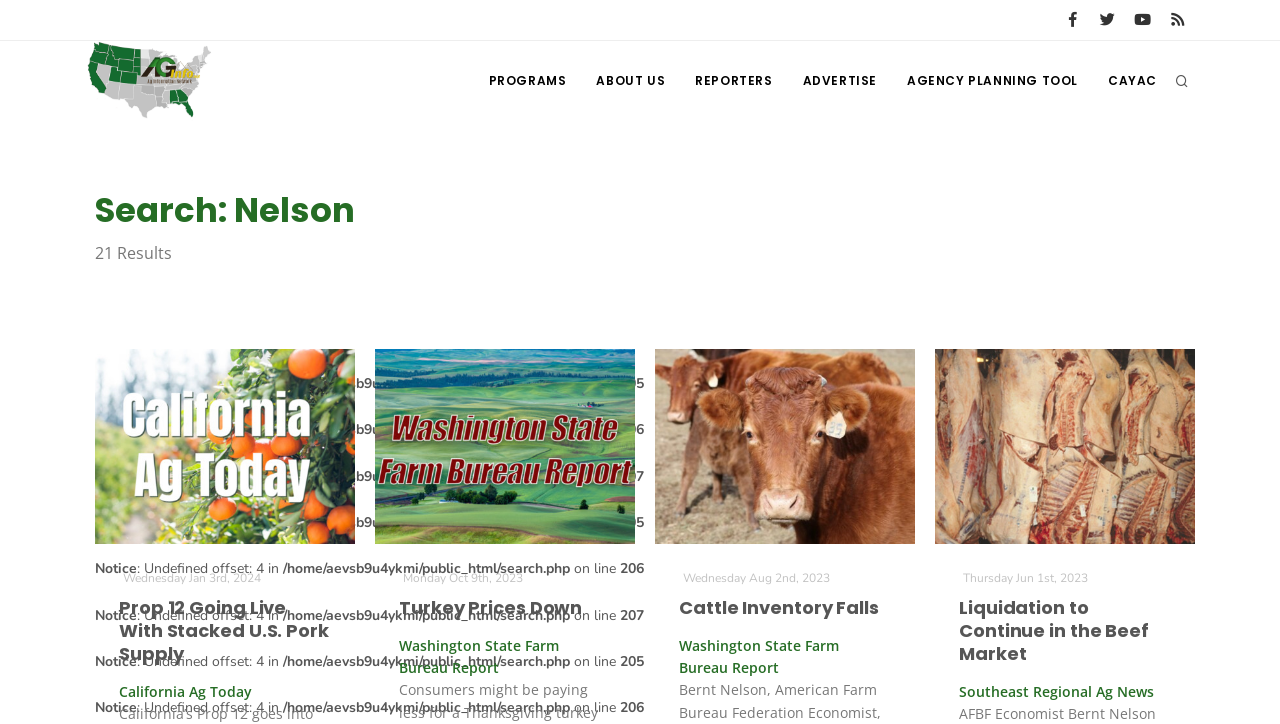What is the title of the first search result? Observe the screenshot and provide a one-word or short phrase answer.

Prop 12 Going Live With Stacked U.S. Pork Supply